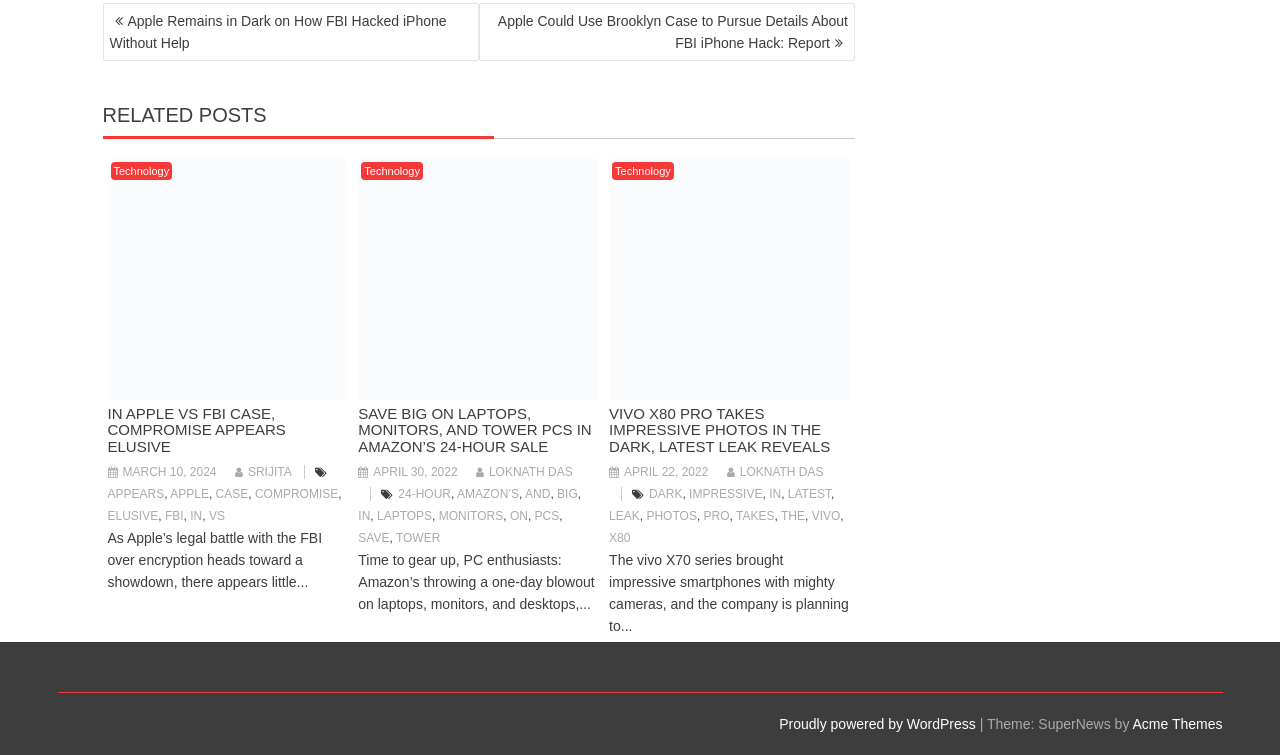Using the details in the image, give a detailed response to the question below:
How many links are there in the first article?

I counted the number of links in the first article and found 9 links, including 'IN APPLE VS FBI CASE, COMPROMISE APPEARS ELUSIVE', 'APPLE', 'CASE', 'COMPROMISE', 'ELUSIVE', 'FBI', 'IN', 'VS'.